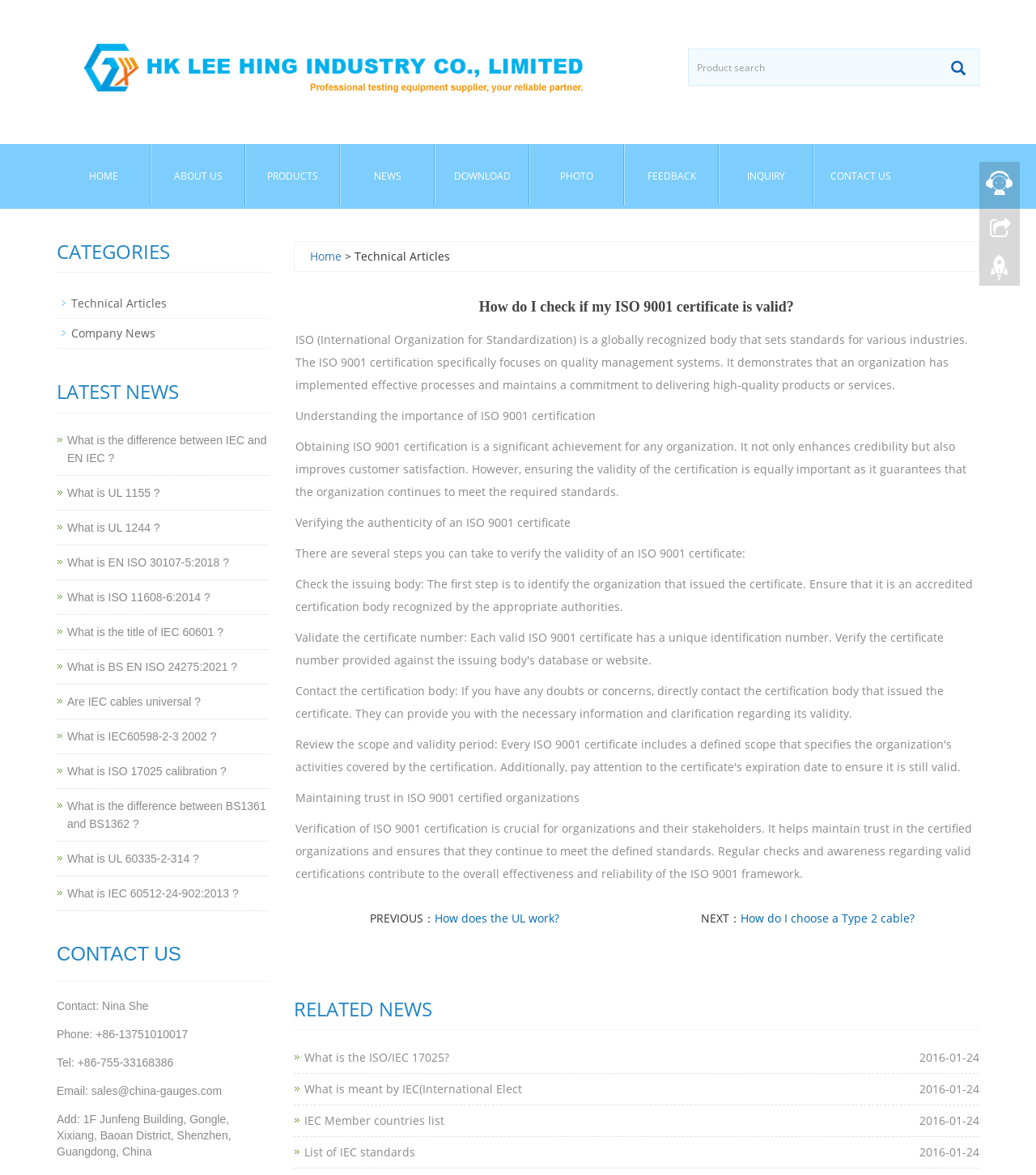Can you find the bounding box coordinates of the area I should click to execute the following instruction: "Check the previous article"?

[0.42, 0.775, 0.54, 0.788]